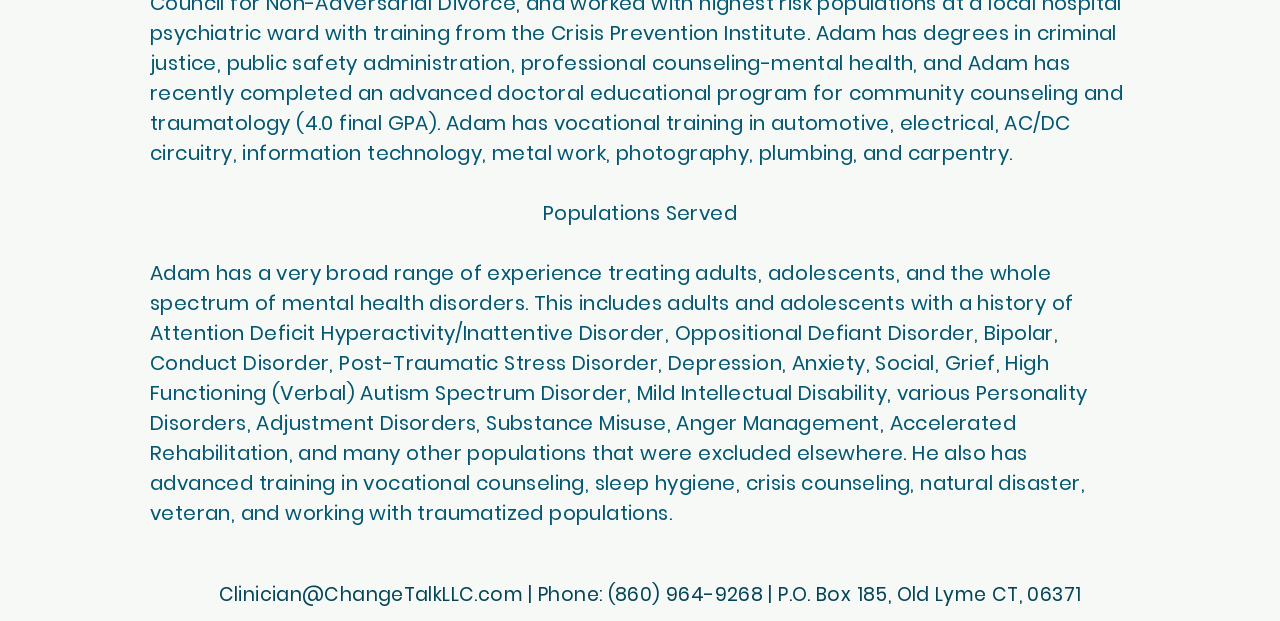Where is Adam's mailing address located?
By examining the image, provide a one-word or phrase answer.

Old Lyme, CT